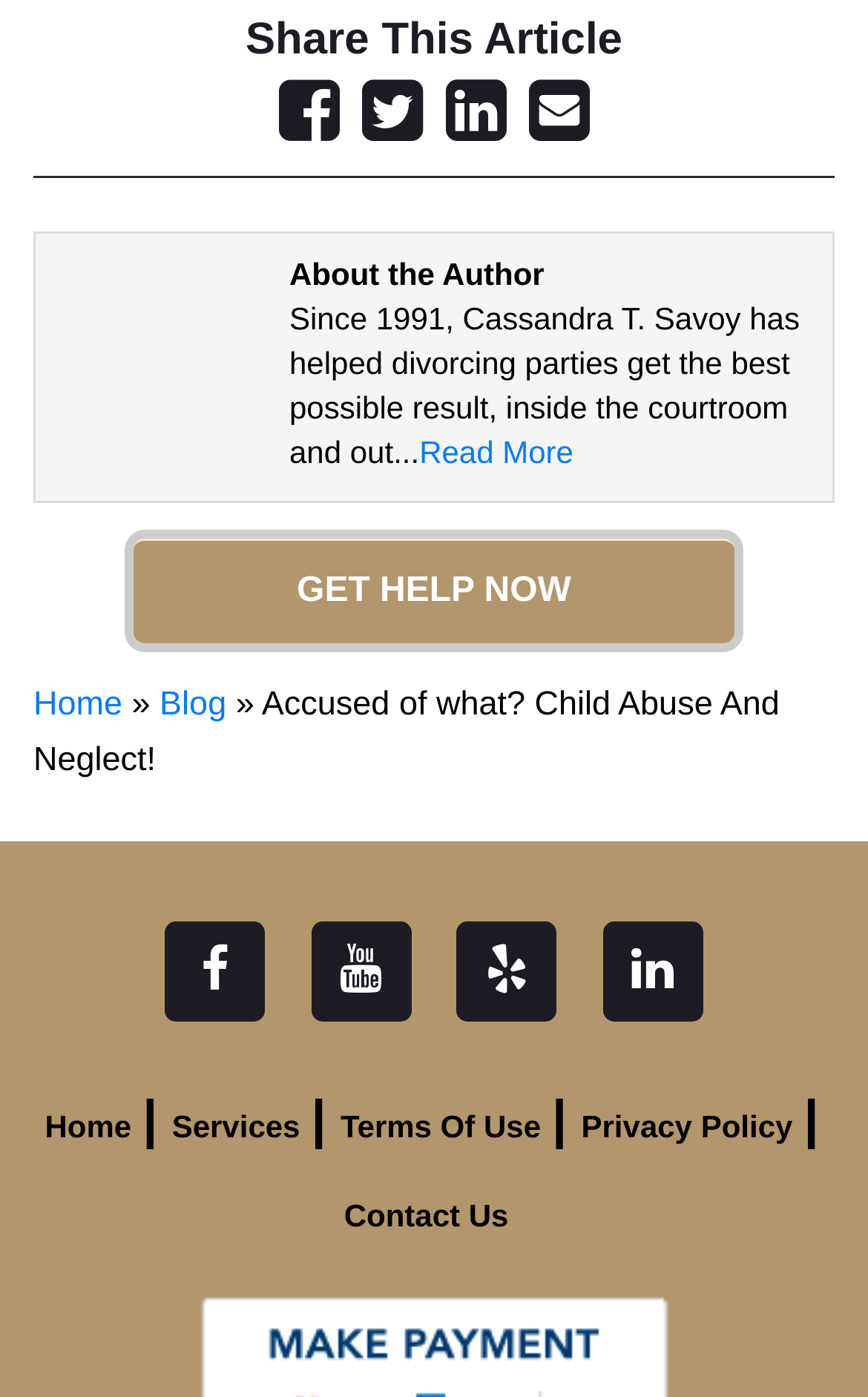Locate the coordinates of the bounding box for the clickable region that fulfills this instruction: "Share this article".

[0.283, 0.01, 0.717, 0.045]